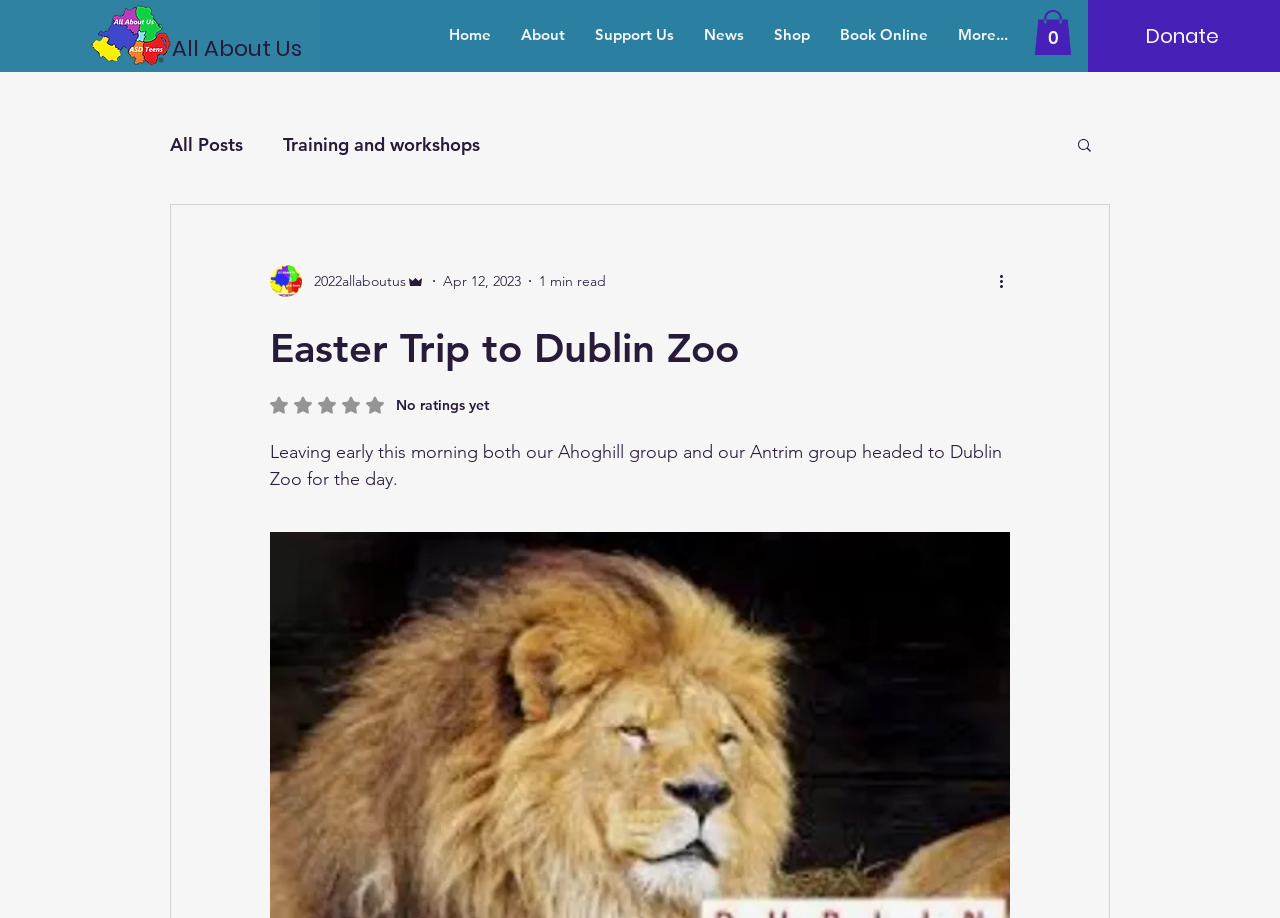Based on the image, provide a detailed response to the question:
What is the purpose of the 'Search' button?

The 'Search' button is located at the top right corner of the webpage, and it has an image of a magnifying glass, indicating that it is used to search for something on the website.